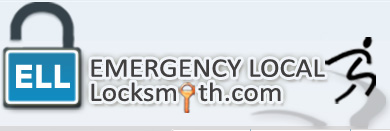Create an extensive caption that includes all significant details of the image.

The image features the logo of "Emergency Local Locksmith," prominently displaying the acronym "ELL" alongside a visual of a padlock, symbolizing security and reliability. Below the acronym, the full name "EMERGENCY LOCAL Locksmith.com" is presented in a clear, modern font, emphasizing the urgency and specialized nature of their services. Accompanying the text is an icon of a figure in motion, suggesting quick and efficient service. This logo effectively communicates the company's commitment to providing fast locksmith solutions for emergency situations, tailored specifically for local customers.